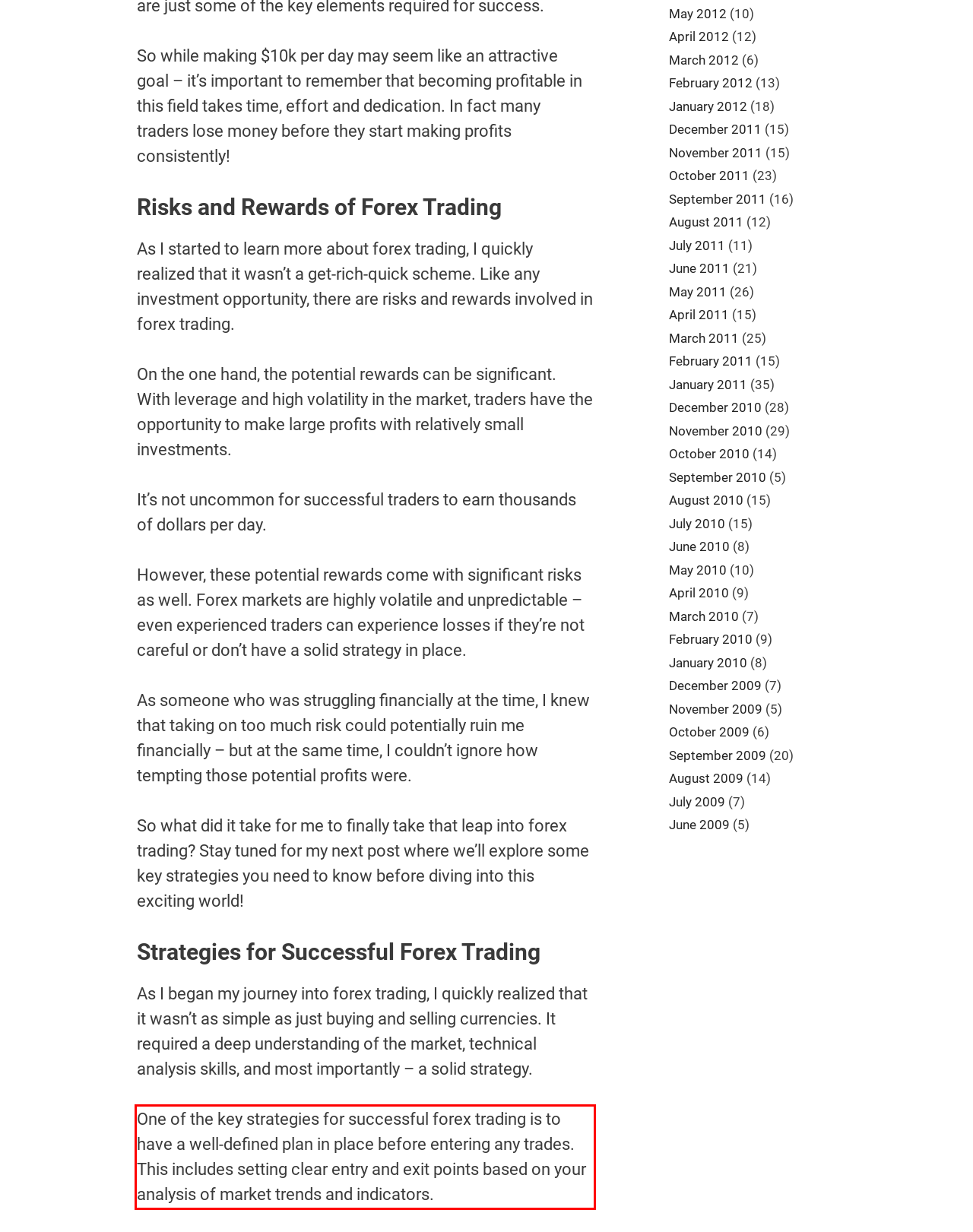You are provided with a screenshot of a webpage that includes a red bounding box. Extract and generate the text content found within the red bounding box.

One of the key strategies for successful forex trading is to have a well-defined plan in place before entering any trades. This includes setting clear entry and exit points based on your analysis of market trends and indicators.